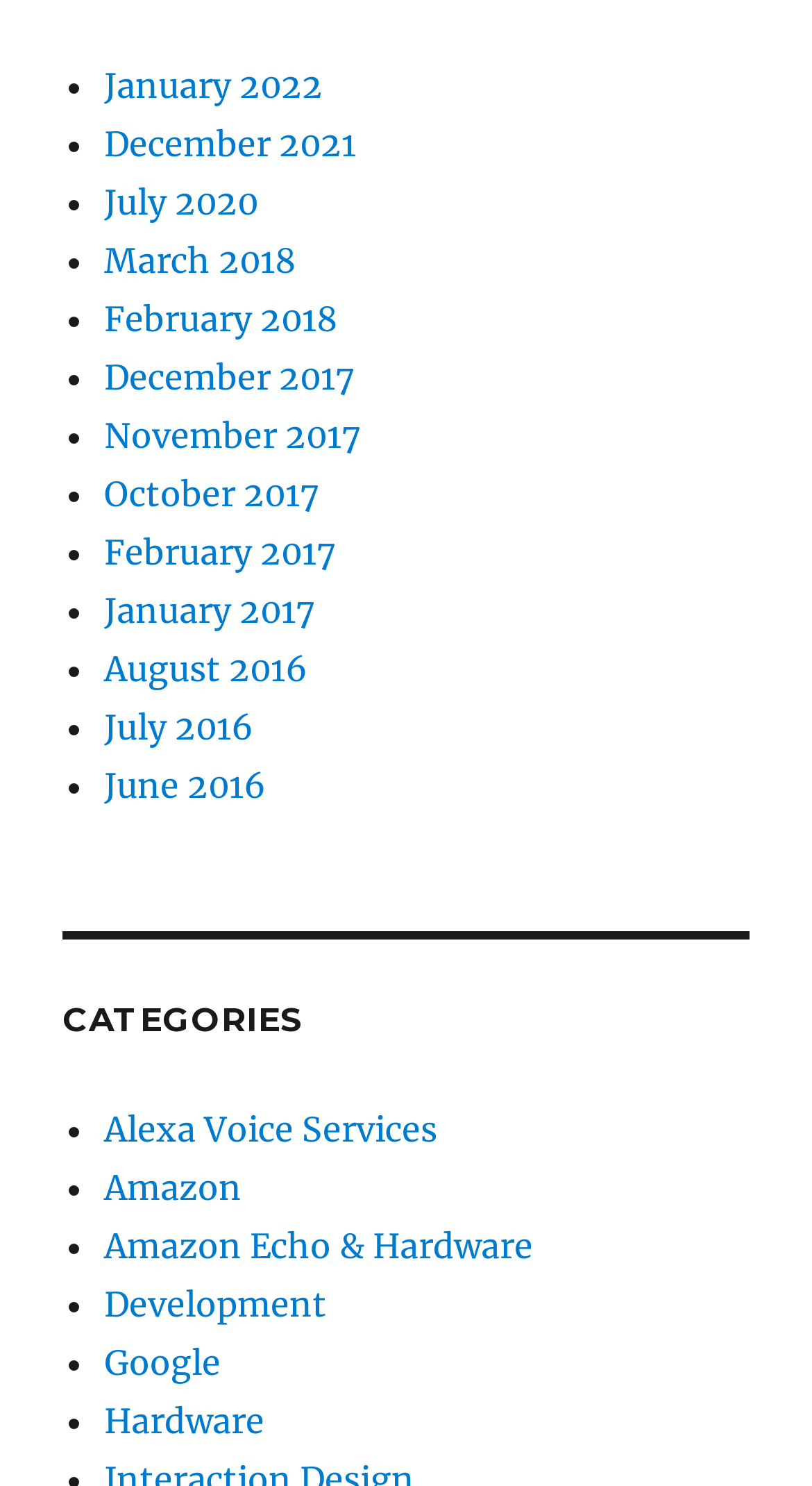Determine the bounding box coordinates of the clickable element to complete this instruction: "Browse Amazon Echo & Hardware category". Provide the coordinates in the format of four float numbers between 0 and 1, [left, top, right, bottom].

[0.128, 0.824, 0.656, 0.852]